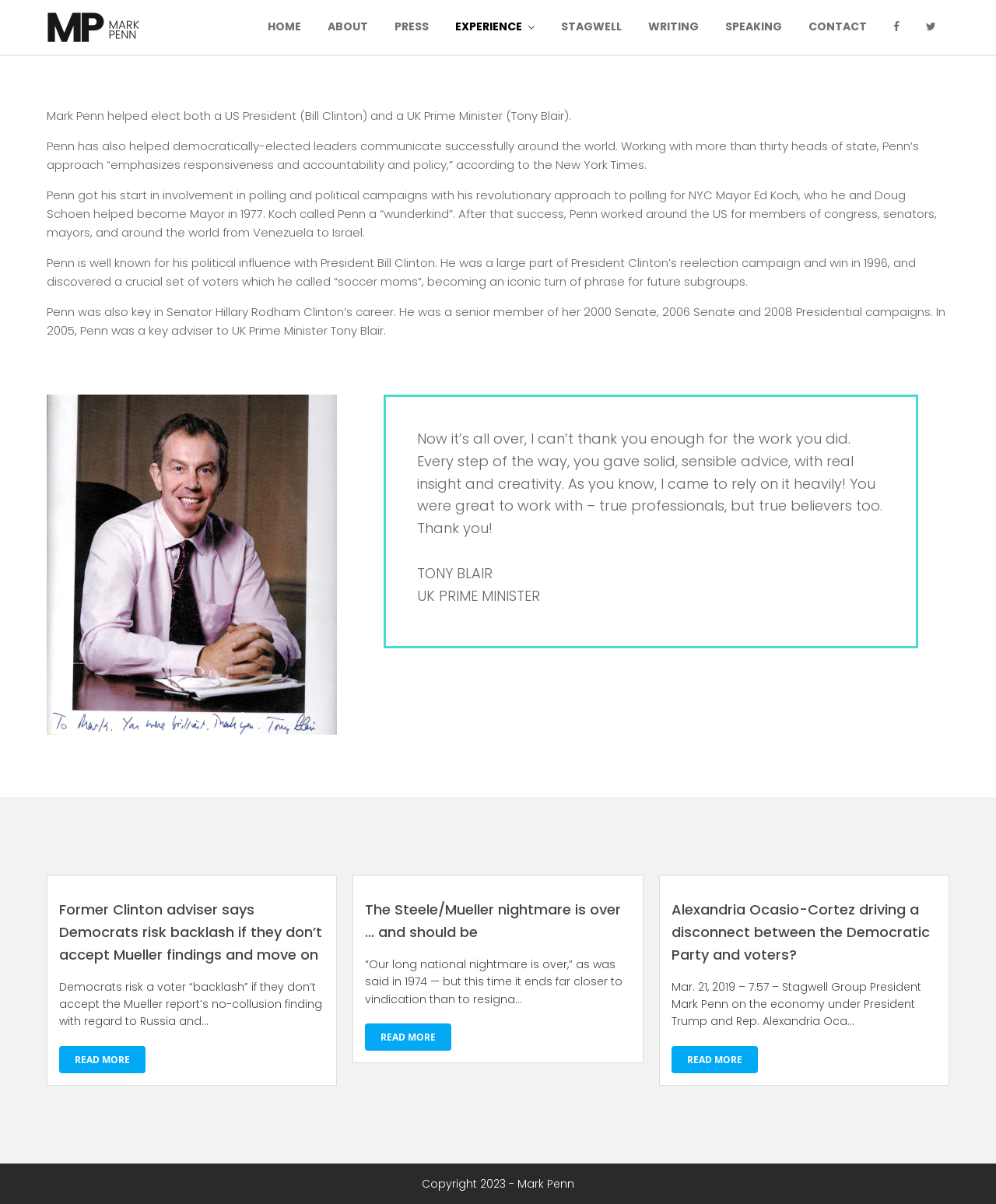Highlight the bounding box of the UI element that corresponds to this description: "Read More".

[0.059, 0.869, 0.146, 0.891]